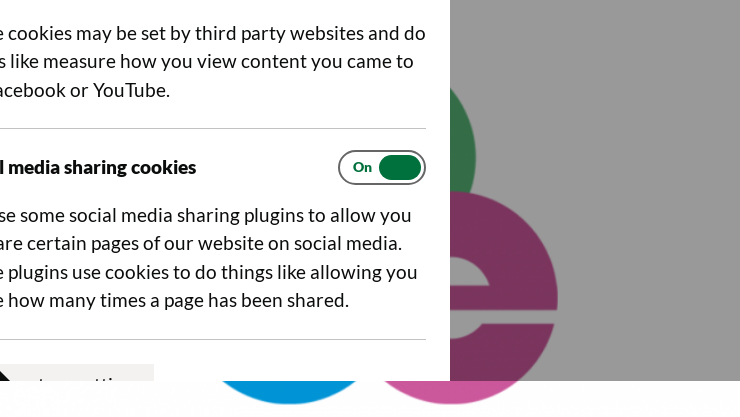Look at the image and write a detailed answer to the question: 
What is the purpose of the plugins mentioned?

The plugins mentioned are used to enable users to share content on social media platforms, such as Facebook and YouTube, enhancing their social media experience.